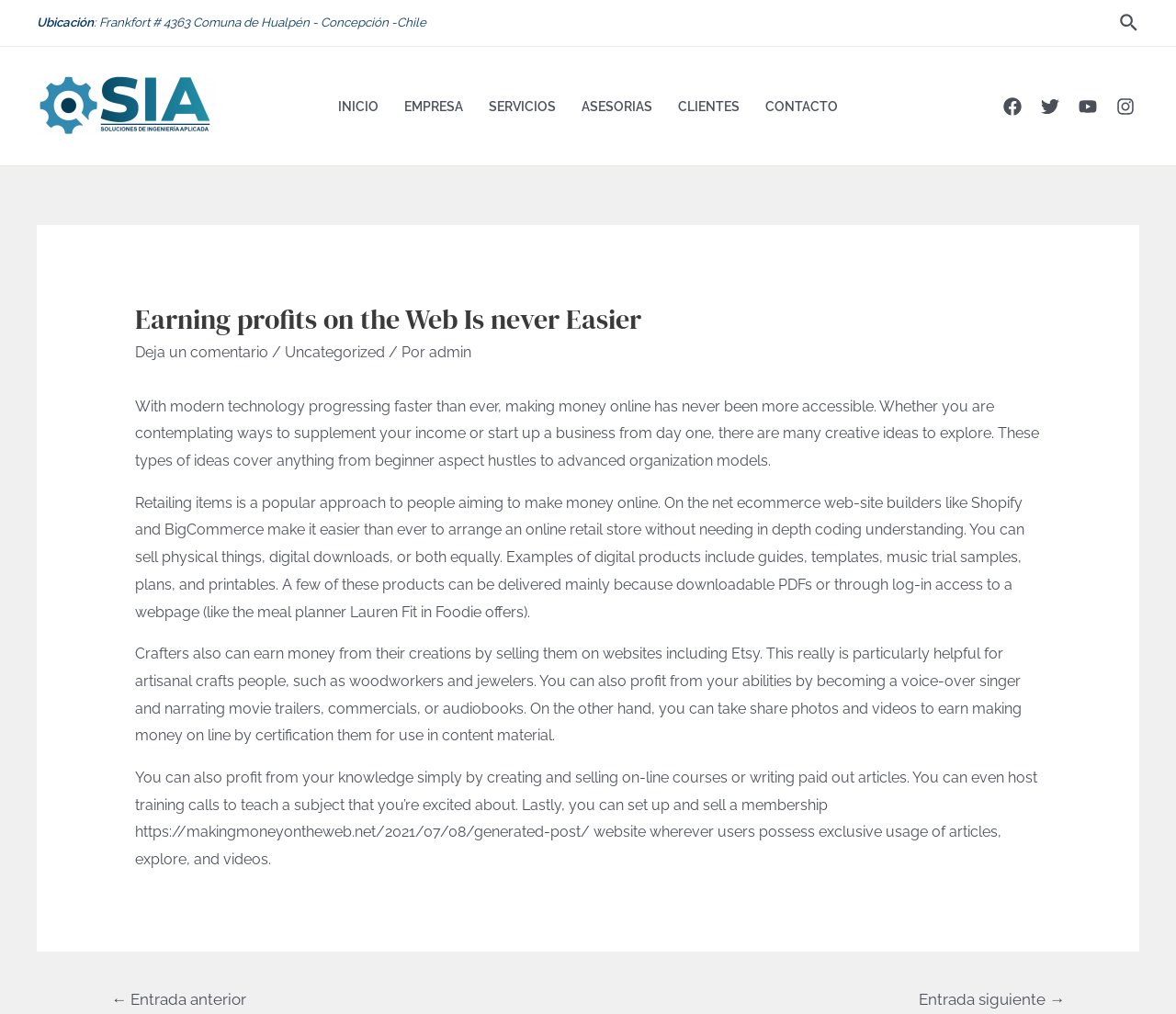Highlight the bounding box of the UI element that corresponds to this description: "alt="SIA INGENIEROS"".

[0.031, 0.095, 0.184, 0.112]